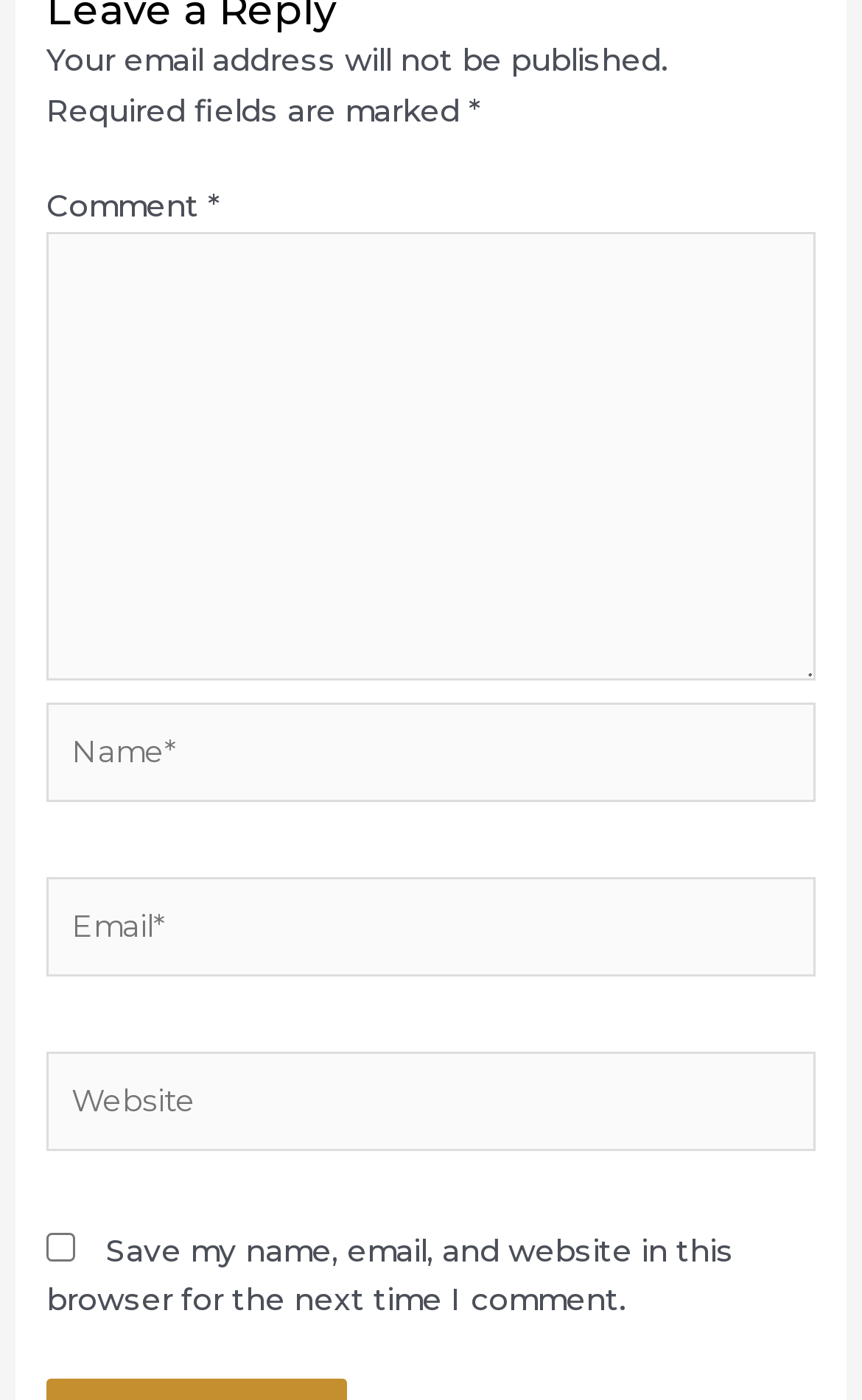What is the label of the first text field?
Give a single word or phrase answer based on the content of the image.

Comment